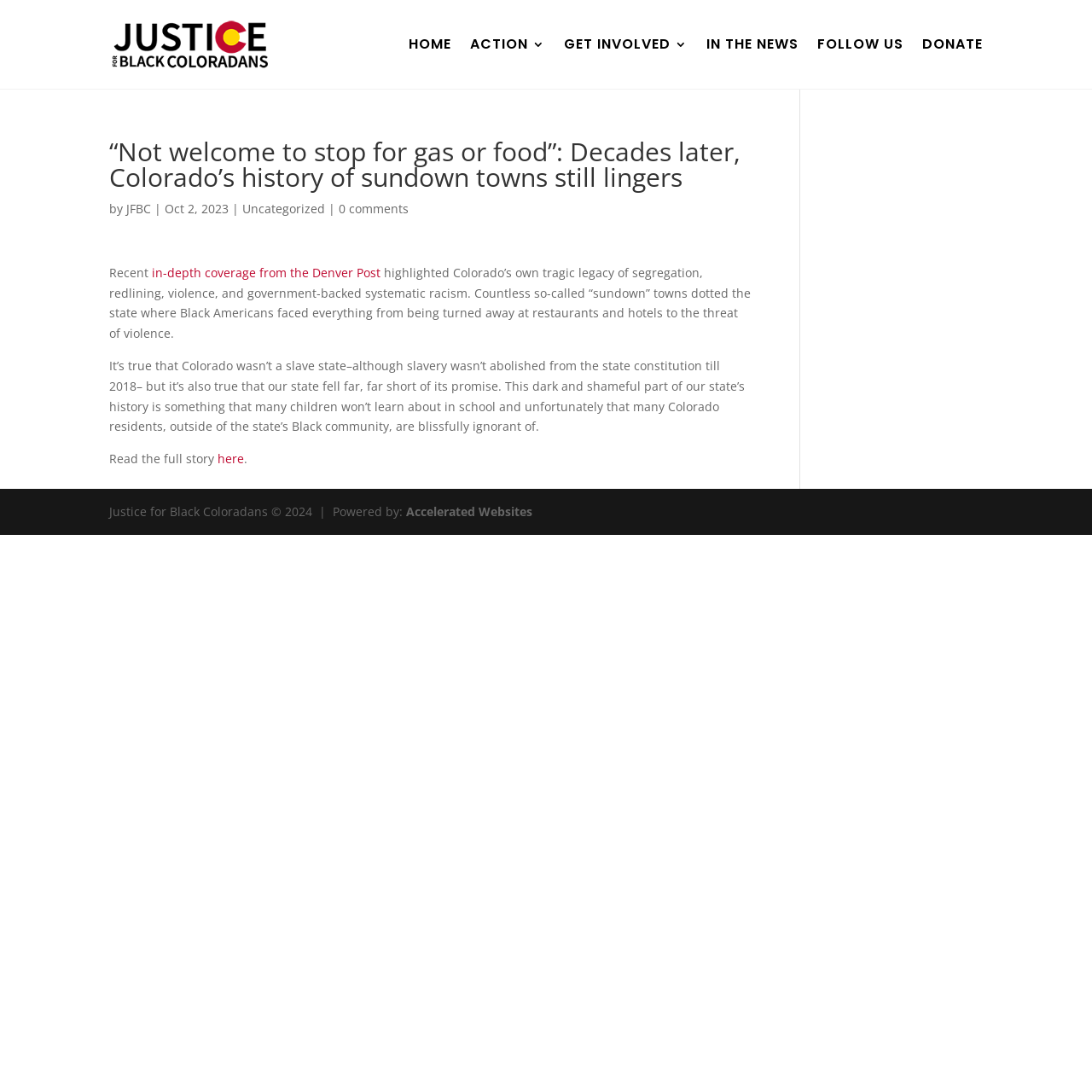What is the purpose of the 'DONATE' link on this webpage?
Please answer using one word or phrase, based on the screenshot.

To donate to the organization